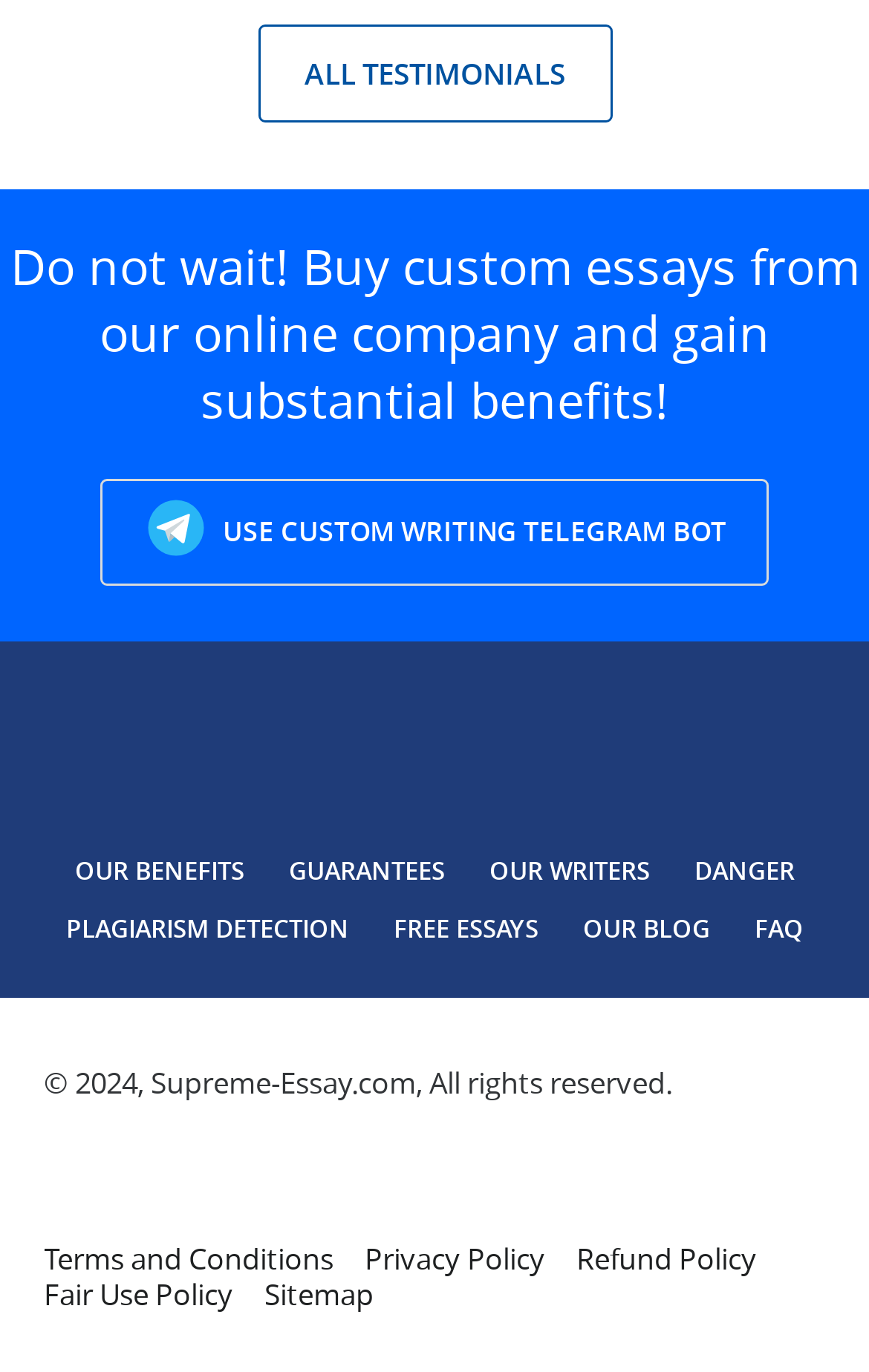Find the bounding box of the UI element described as follows: "Use Custom Writing Telegram Bot".

[0.115, 0.348, 0.885, 0.426]